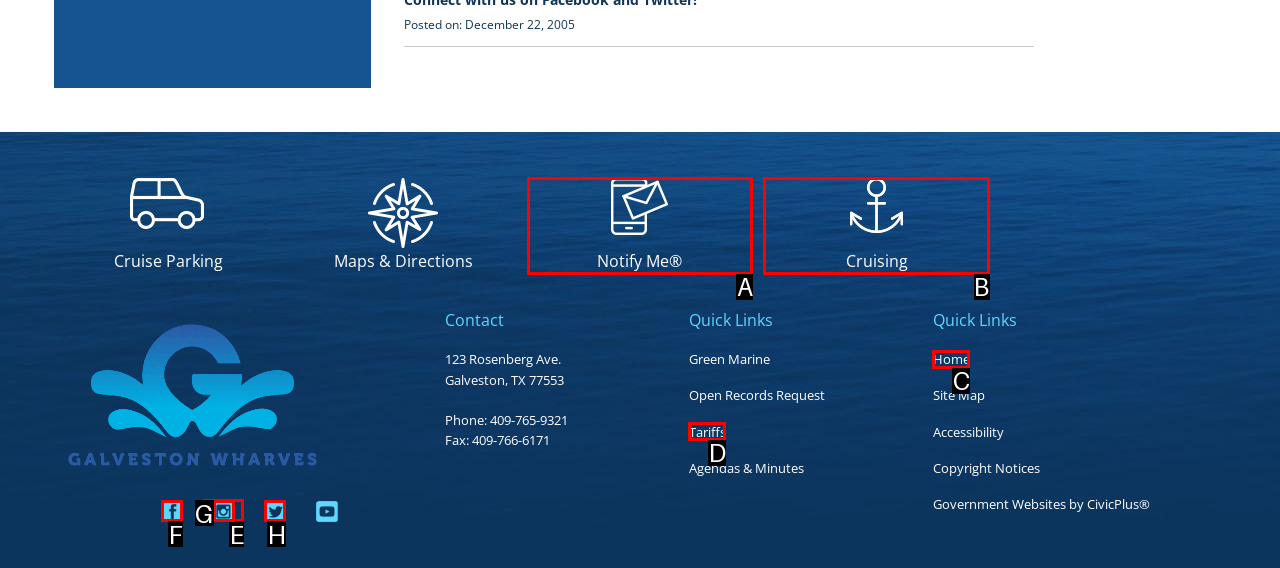Identify the HTML element to click to fulfill this task: Open Notify Me
Answer with the letter from the given choices.

A